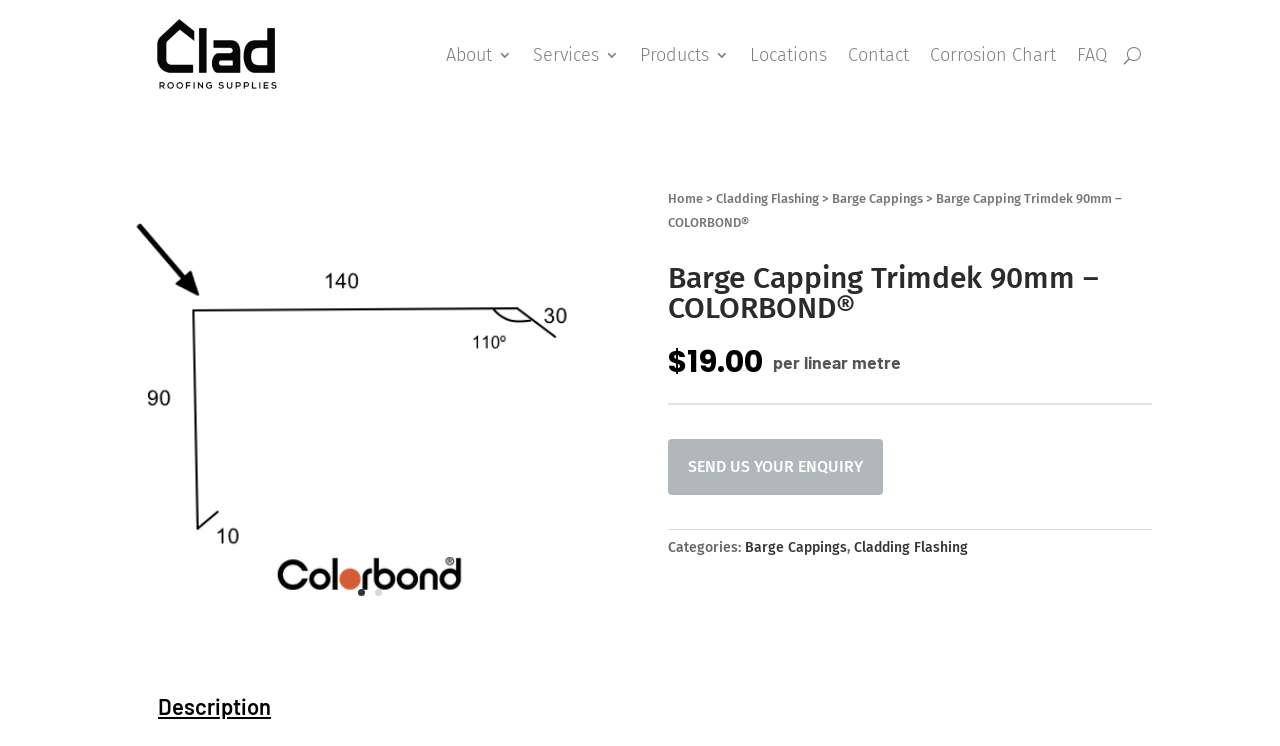Find the bounding box coordinates of the element to click in order to complete the given instruction: "Navigate to the 'Locations' page."

[0.586, 0.0, 0.646, 0.147]